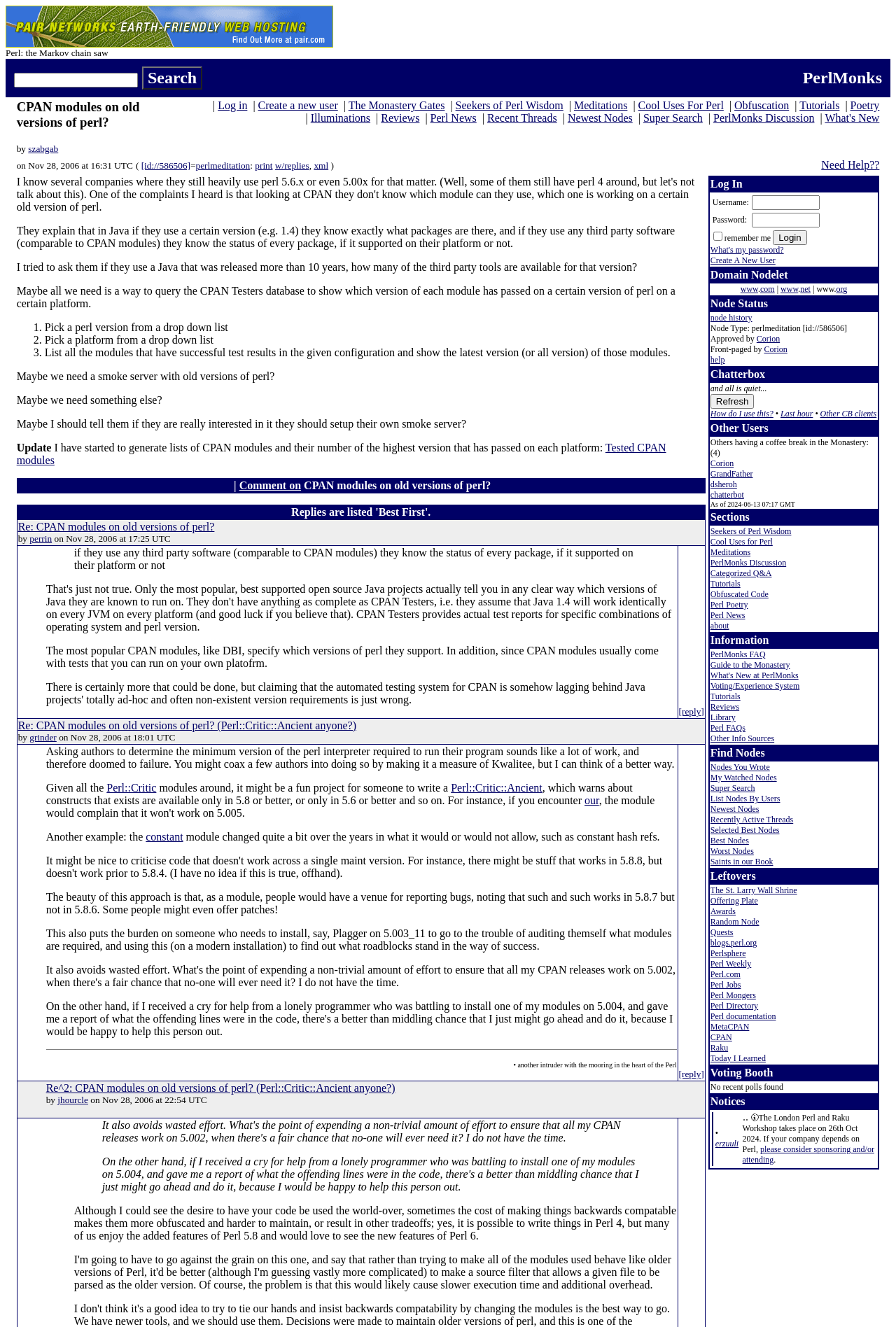Using the provided element description, identify the bounding box coordinates as (top-left x, top-left y, bottom-right x, bottom-right y). Ensure all values are between 0 and 1. Description: Perl.com

[0.793, 0.73, 0.826, 0.738]